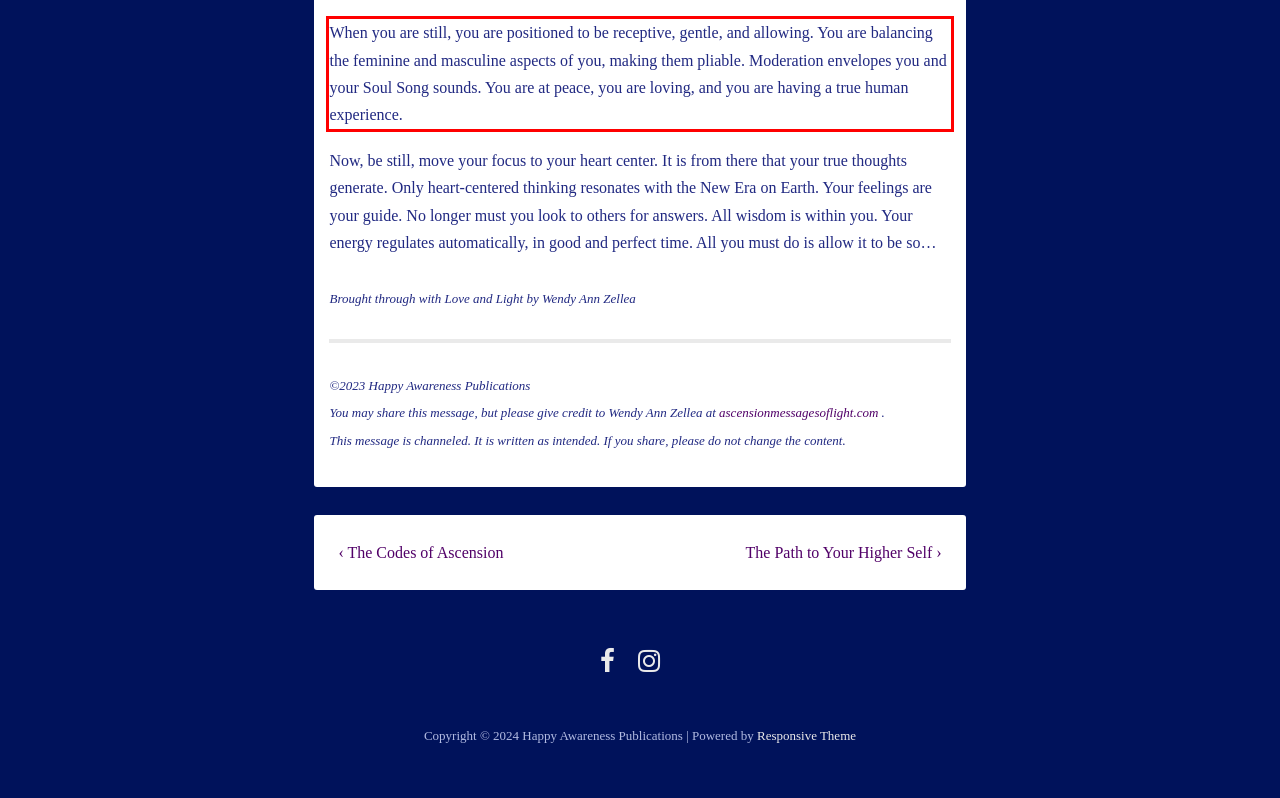Identify the text inside the red bounding box in the provided webpage screenshot and transcribe it.

When you are still, you are positioned to be receptive, gentle, and allowing. You are balancing the feminine and masculine aspects of you, making them pliable. Moderation envelopes you and your Soul Song sounds. You are at peace, you are loving, and you are having a true human experience.